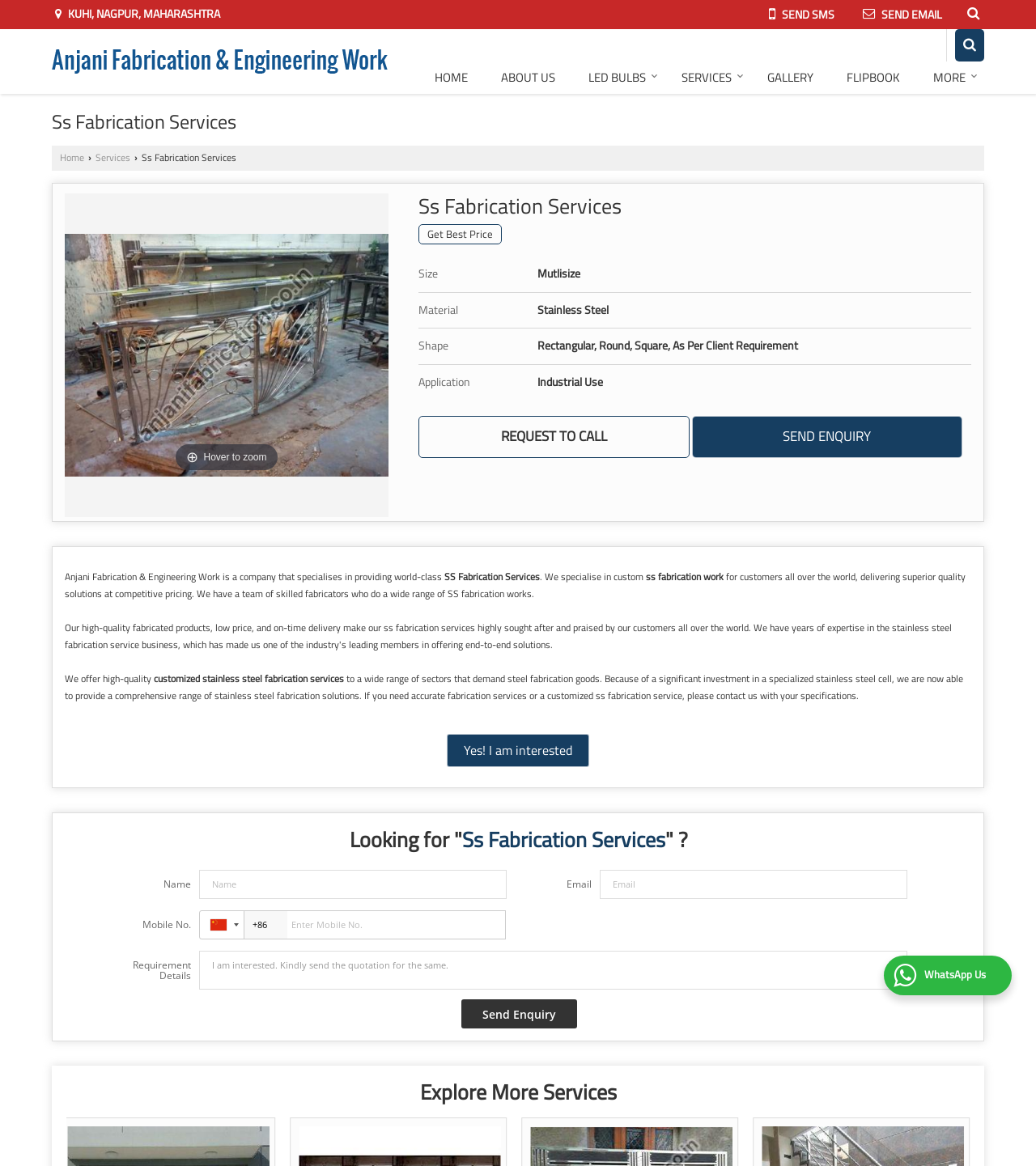Provide a thorough and detailed response to the question by examining the image: 
What is the shape of the fabricated product?

In the table with ID 153, there is a row with a gridcell containing the text 'Shape' and another gridcell containing the text 'Rectangular, Round, Square, As Per Client Requirement', indicating that the shape of the fabricated product can be Rectangular, Round, Square, or as per client requirement.